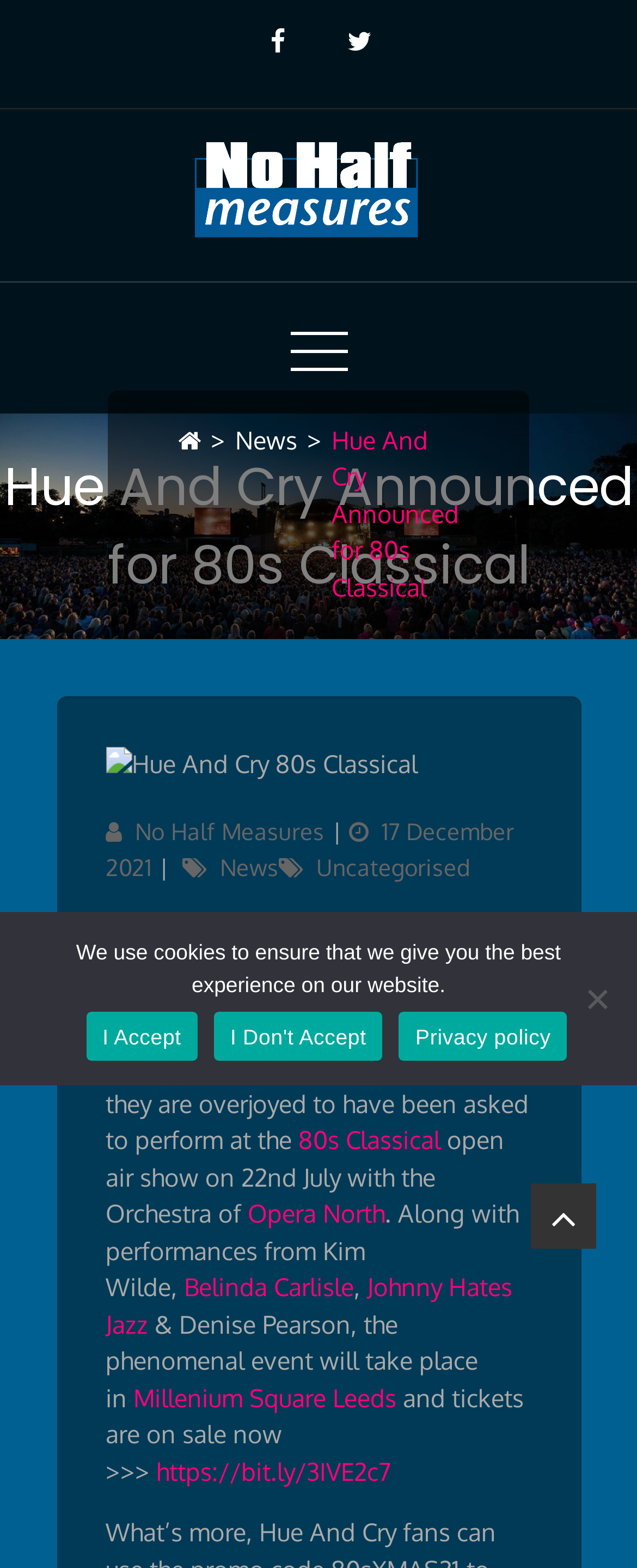Please find the bounding box coordinates of the element that you should click to achieve the following instruction: "Click the 80s Classical link". The coordinates should be presented as four float numbers between 0 and 1: [left, top, right, bottom].

[0.468, 0.718, 0.691, 0.737]